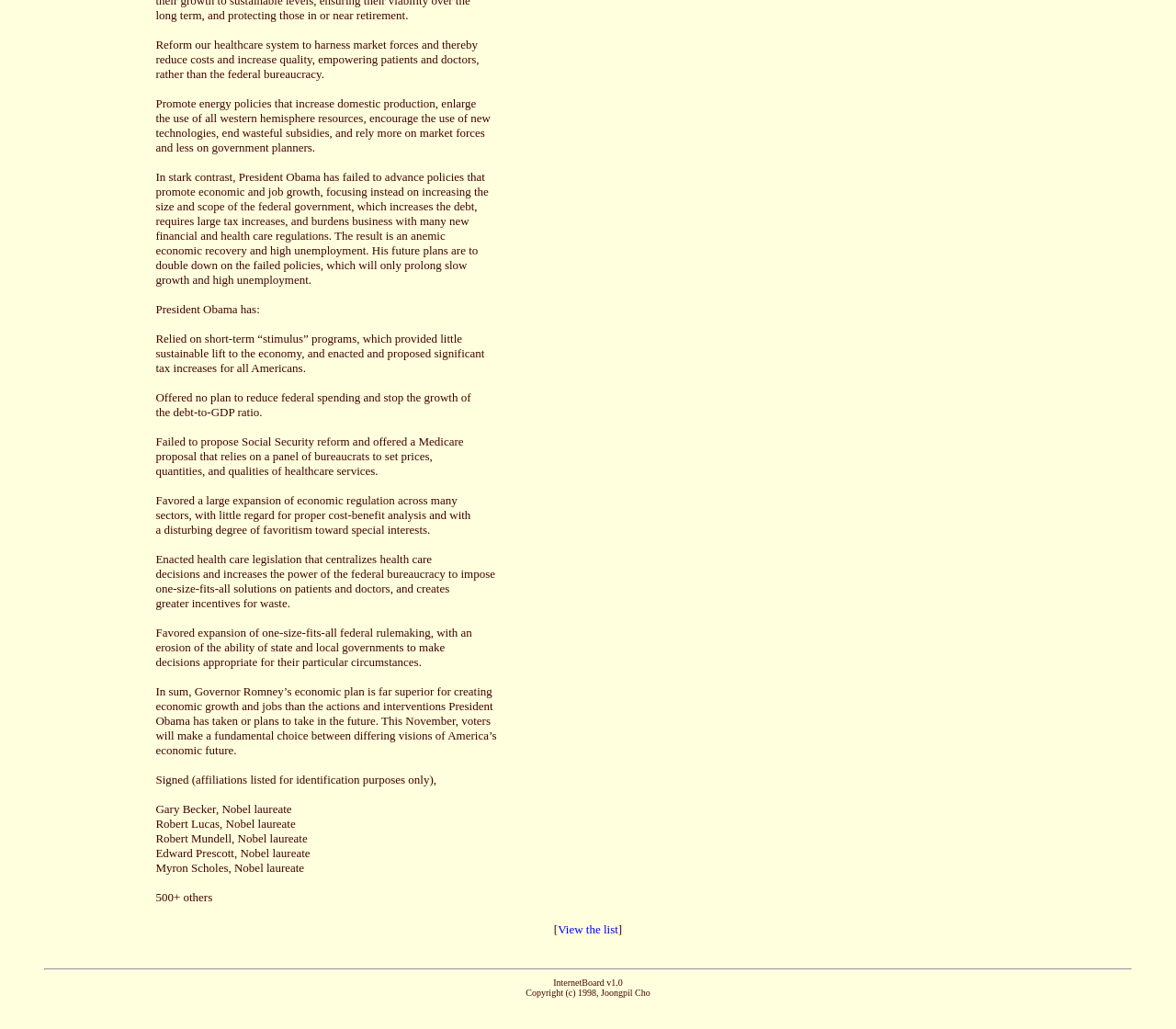Using the webpage screenshot and the element description View the list, determine the bounding box coordinates. Specify the coordinates in the format (top-left x, top-left y, bottom-right x, bottom-right y) with values ranging from 0 to 1.

[0.474, 0.896, 0.526, 0.91]